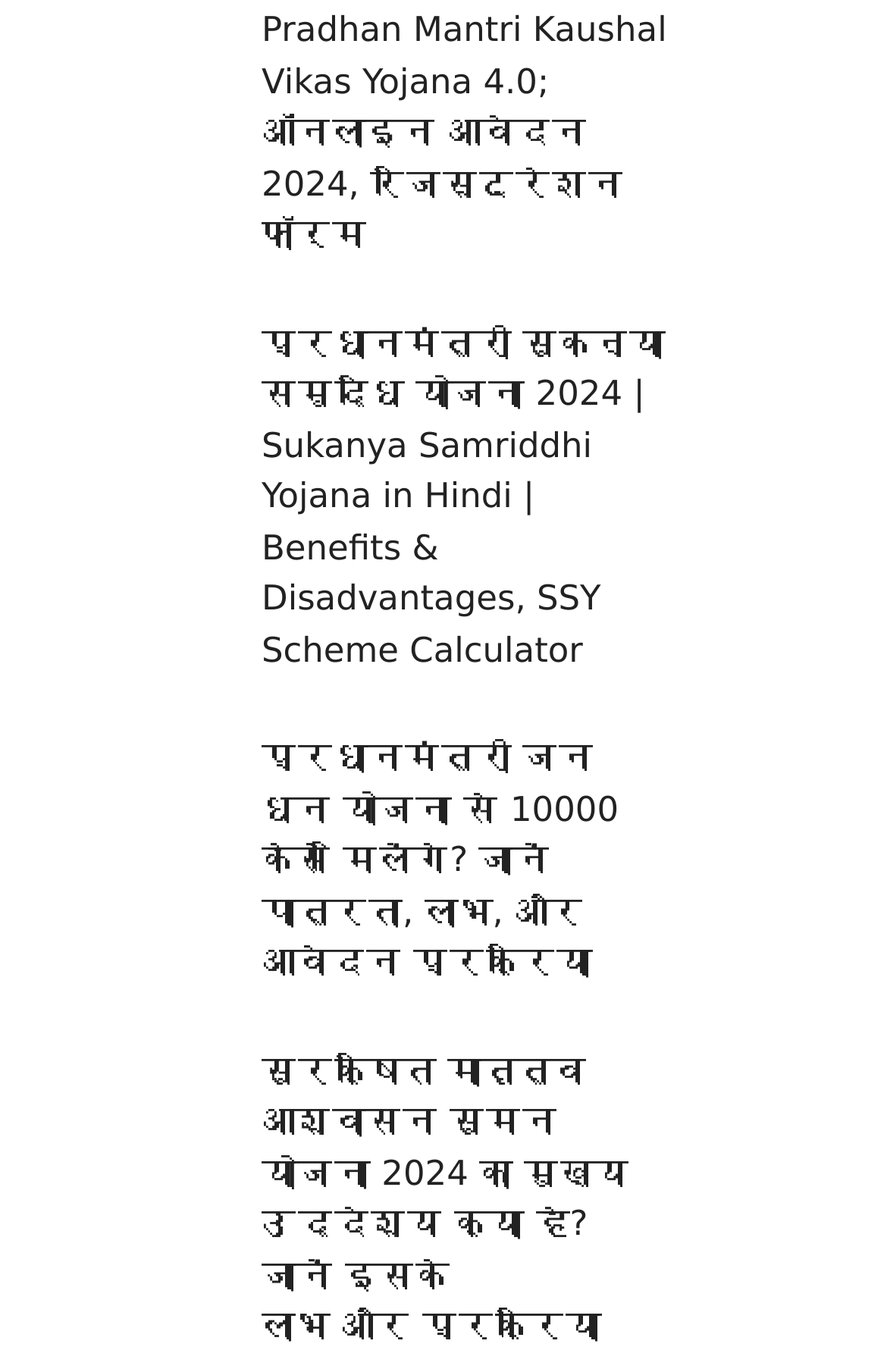Please give a one-word or short phrase response to the following question: 
How many schemes are listed on this webpage?

5